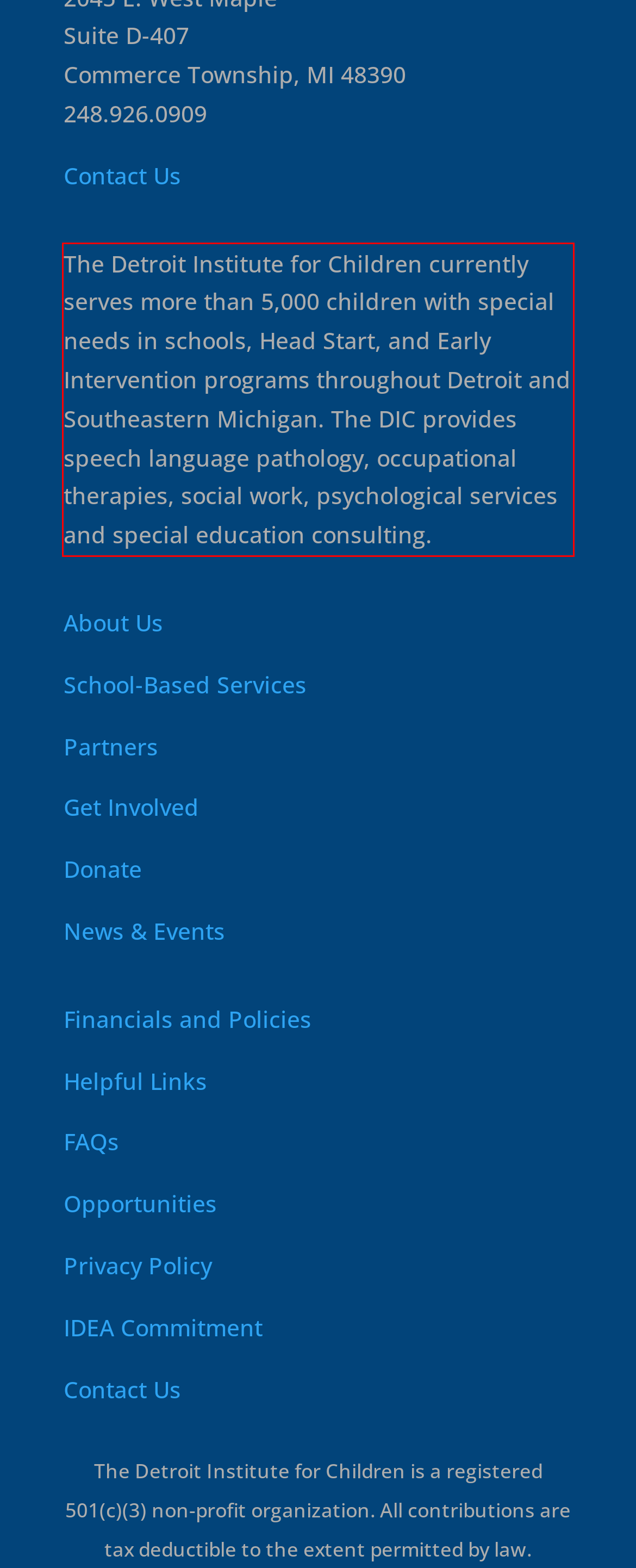You have a screenshot of a webpage with a UI element highlighted by a red bounding box. Use OCR to obtain the text within this highlighted area.

The Detroit Institute for Children currently serves more than 5,000 children with special needs in schools, Head Start, and Early Intervention programs throughout Detroit and Southeastern Michigan. The DIC provides speech language pathology, occupational therapies, social work, psychological services and special education consulting.